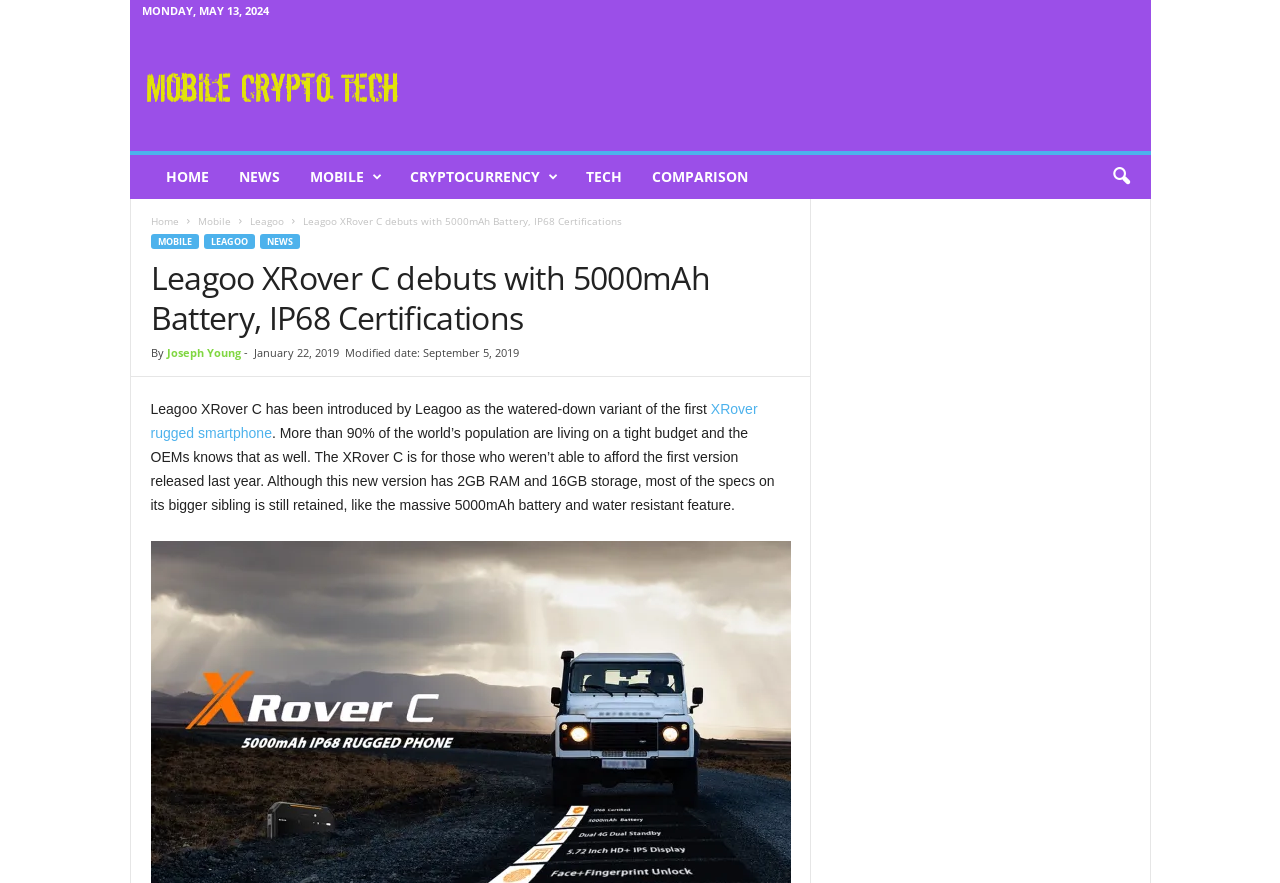Identify the bounding box coordinates of the clickable section necessary to follow the following instruction: "Learn about Leagoo XRover C". The coordinates should be presented as four float numbers from 0 to 1, i.e., [left, top, right, bottom].

[0.118, 0.292, 0.618, 0.383]